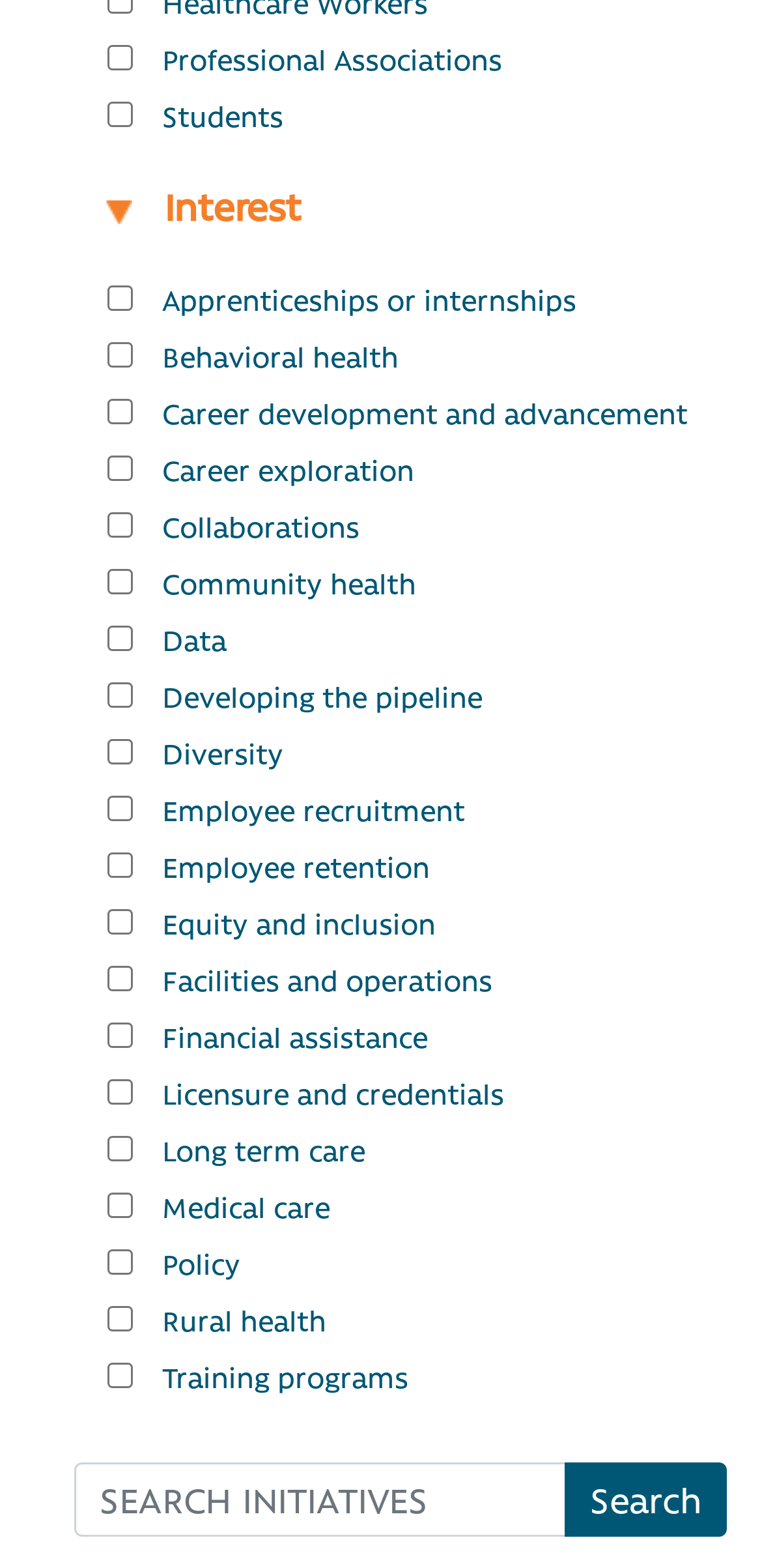Identify the bounding box coordinates of the region I need to click to complete this instruction: "Select Professional Associations".

[0.141, 0.029, 0.174, 0.045]